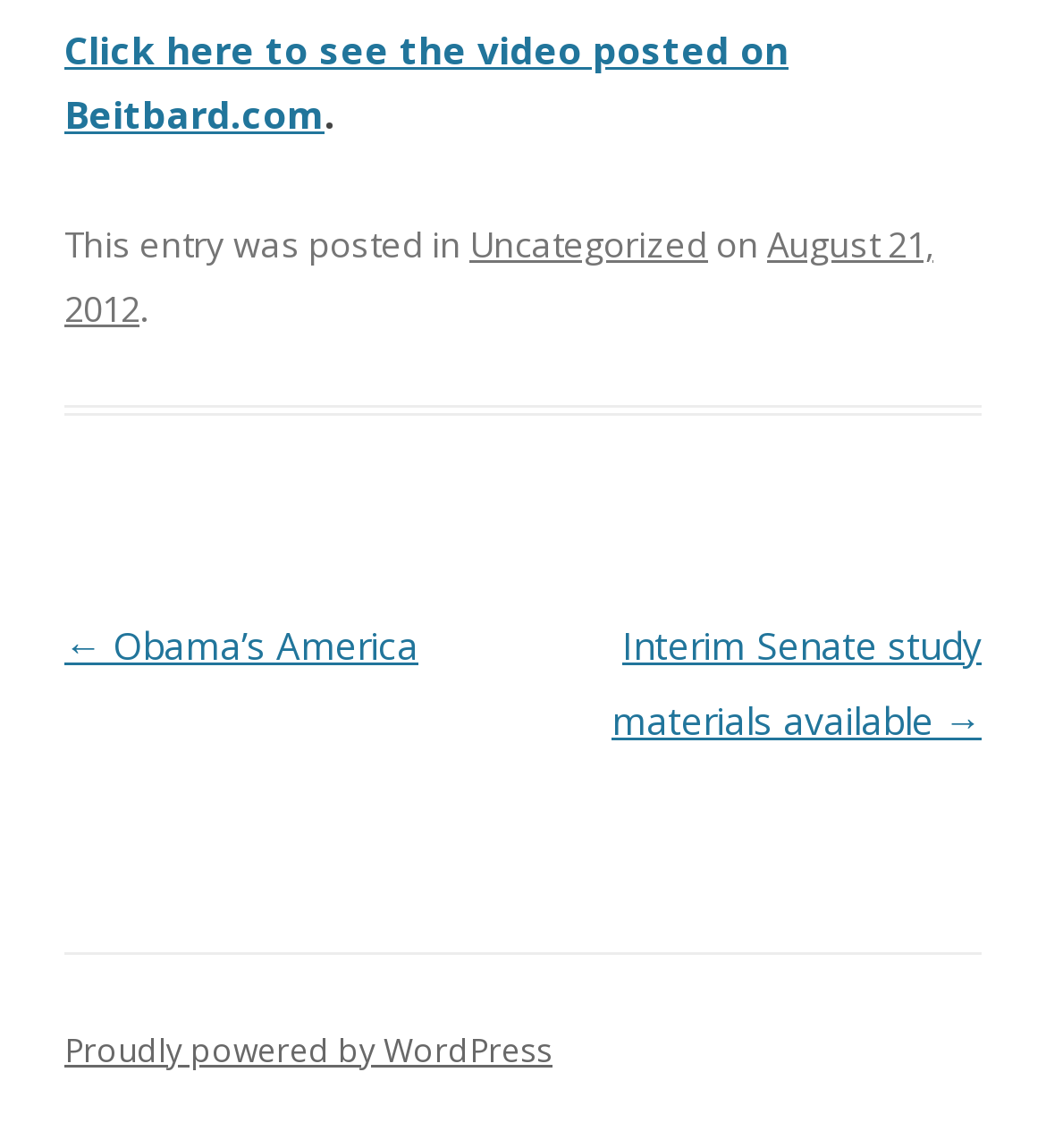Find the bounding box coordinates for the element described here: "Uncategorized".

[0.449, 0.191, 0.677, 0.233]